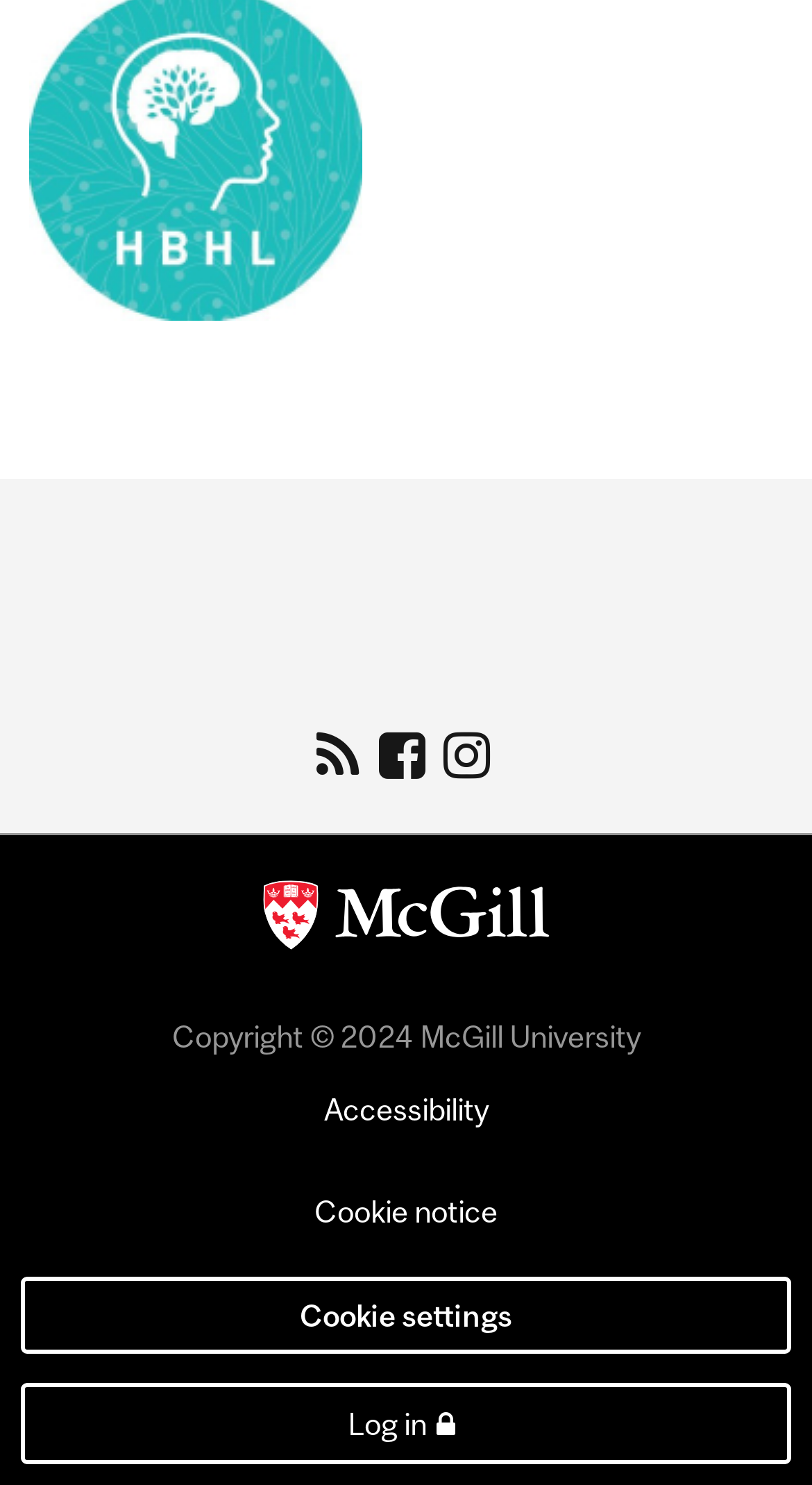Provide the bounding box for the UI element matching this description: "This site (RSS)".

[0.381, 0.491, 0.45, 0.525]